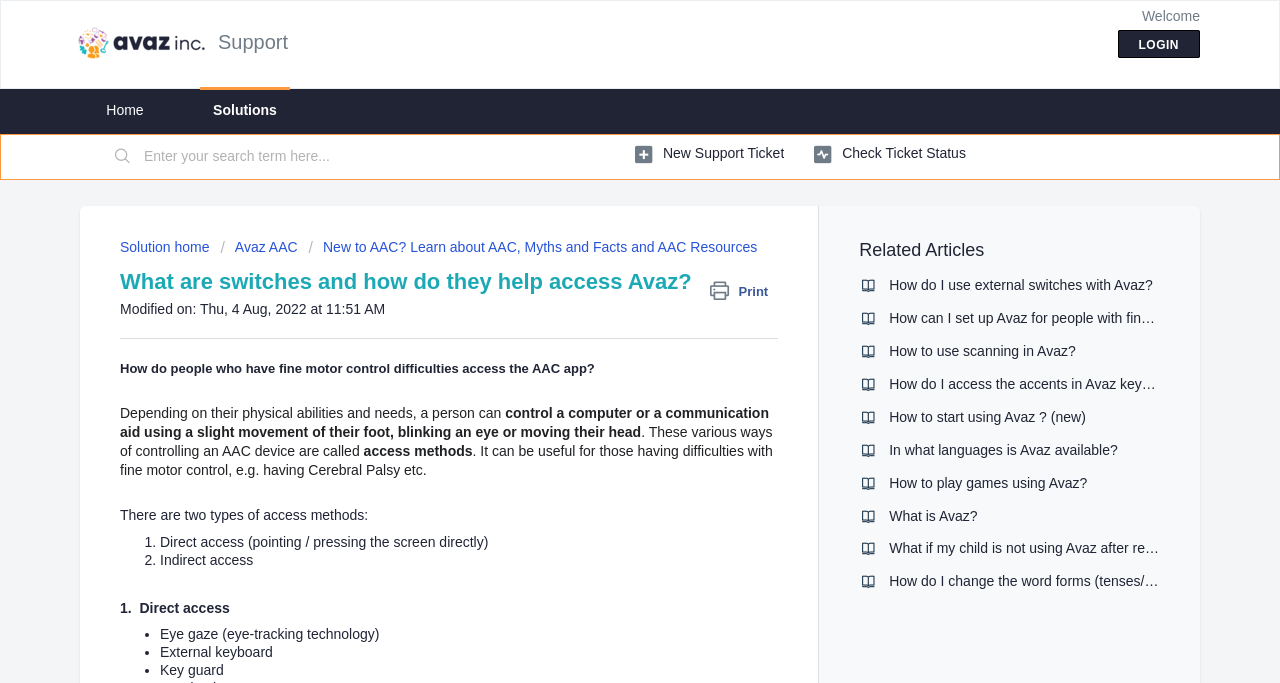What is the purpose of switches in Avaz?
Examine the image closely and answer the question with as much detail as possible.

According to the webpage, switches are used to help people with fine motor control difficulties access the AAC app. This is stated in the heading 'What are switches and how do they help access Avaz?' and further explained in the subsequent paragraphs.